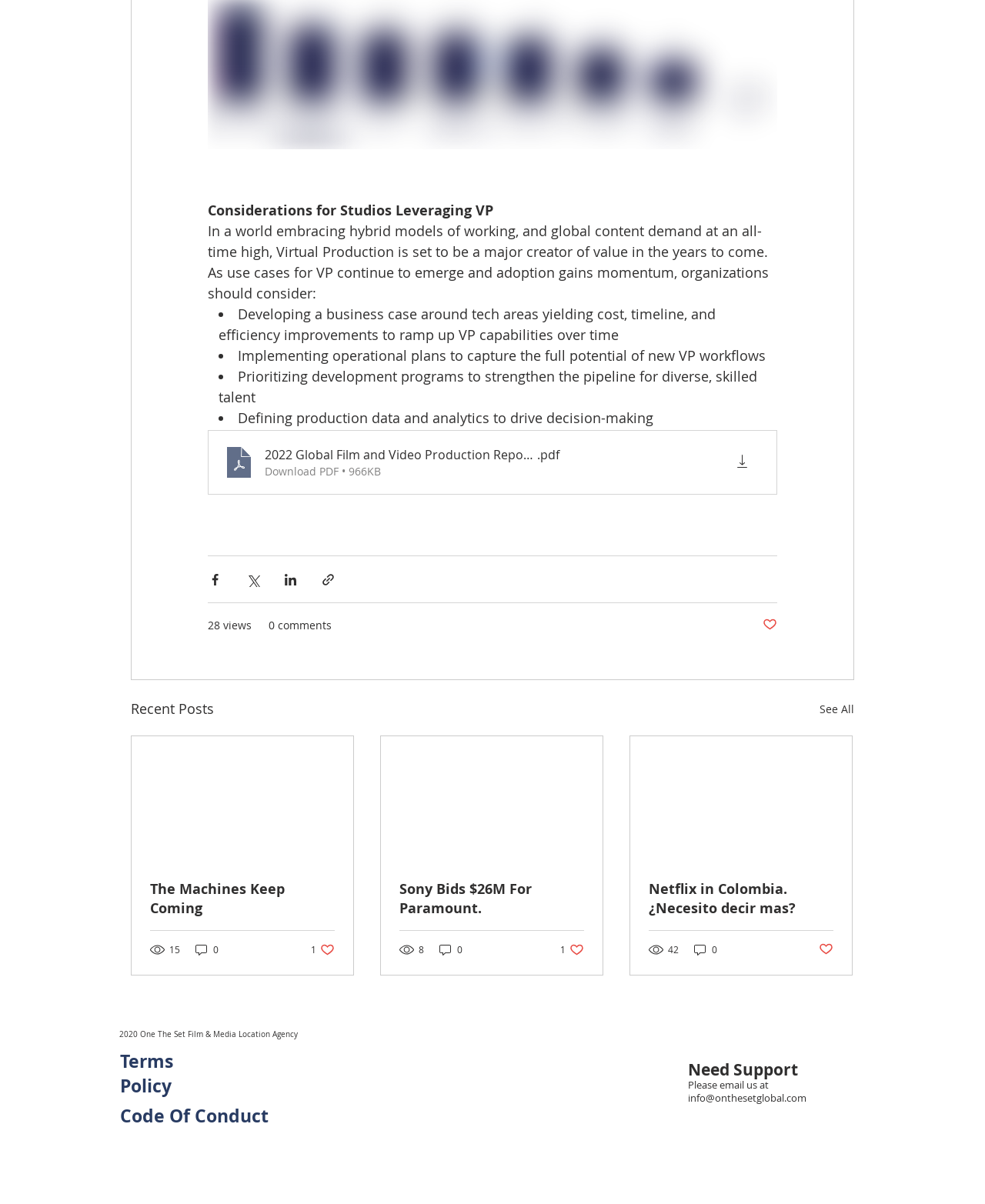What is the contact email address for support?
Please use the image to provide a one-word or short phrase answer.

info@onthesetglobal.com